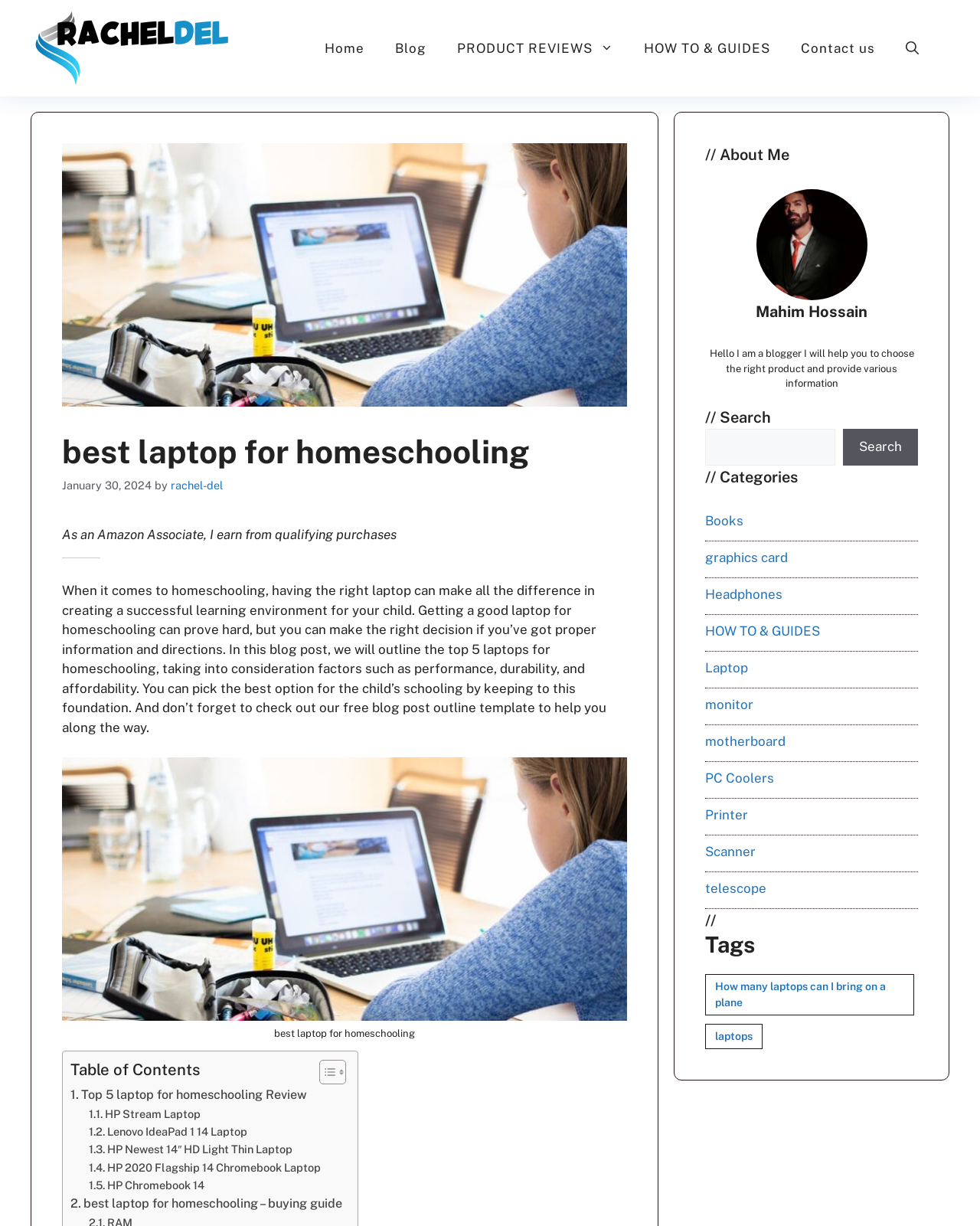Please determine the bounding box coordinates of the section I need to click to accomplish this instruction: "Click on the 'Home' link".

[0.316, 0.021, 0.388, 0.058]